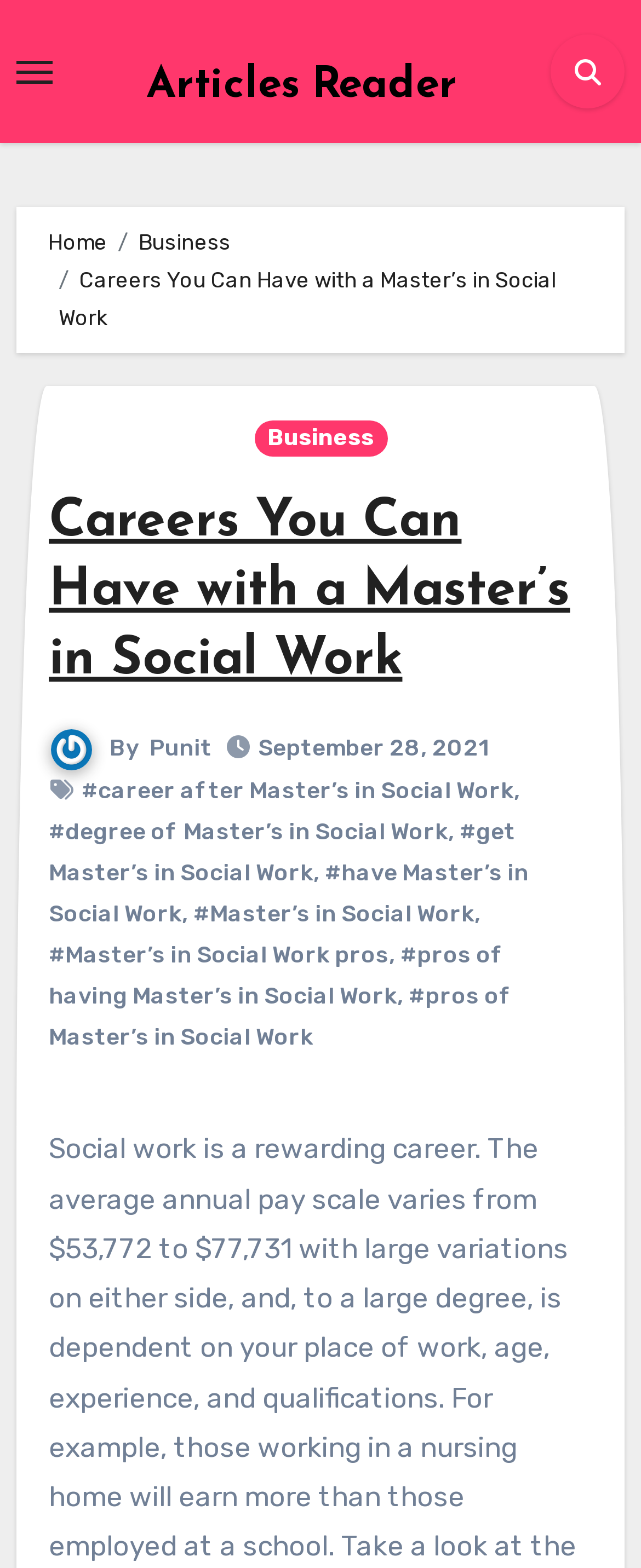Provide the bounding box coordinates in the format (top-left x, top-left y, bottom-right x, bottom-right y). All values are floating point numbers between 0 and 1. Determine the bounding box coordinate of the UI element described as: #get Master’s in Social Work

[0.076, 0.522, 0.804, 0.566]